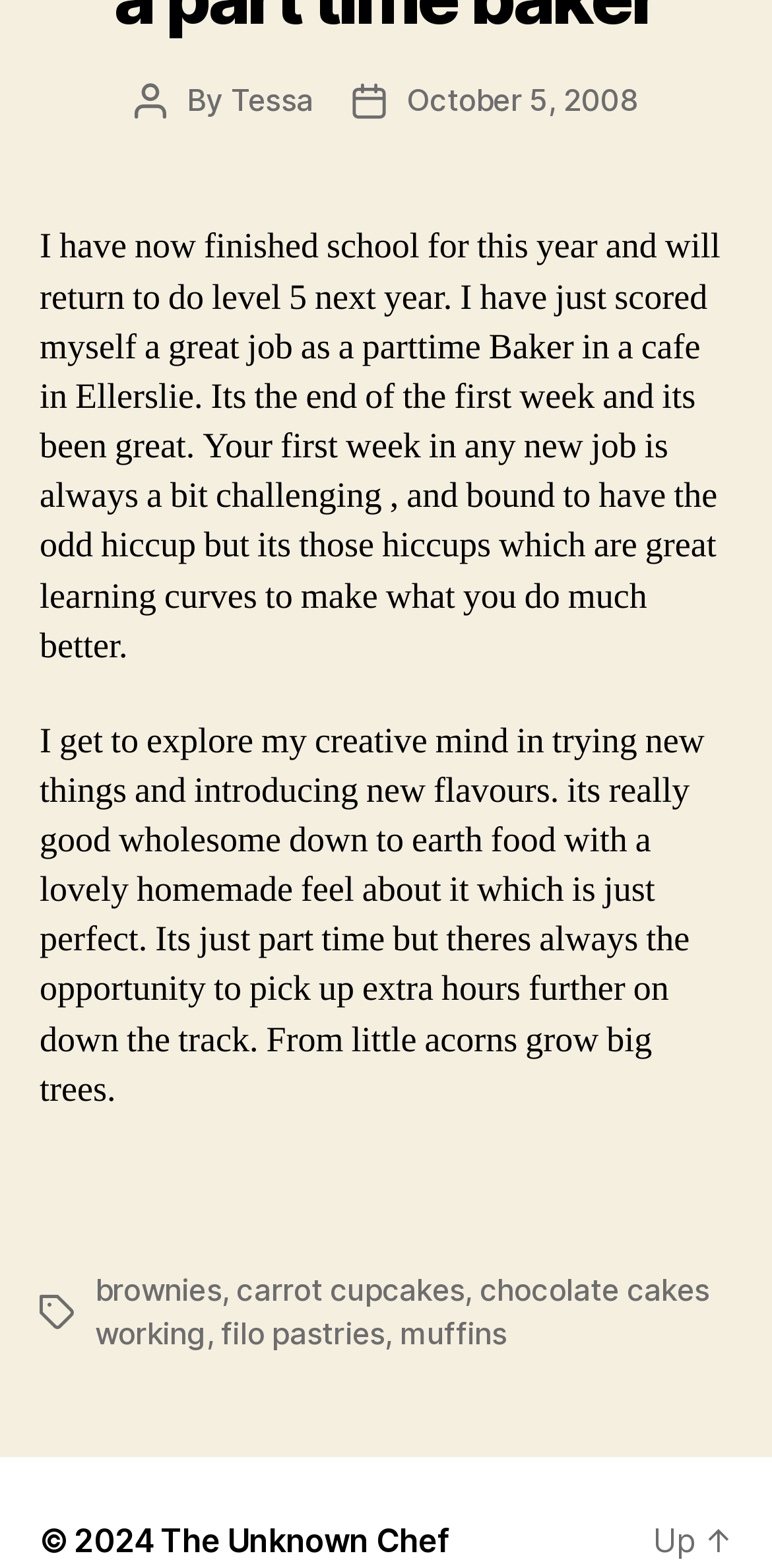Using the description: "October 5, 2008", identify the bounding box of the corresponding UI element in the screenshot.

[0.527, 0.052, 0.825, 0.076]